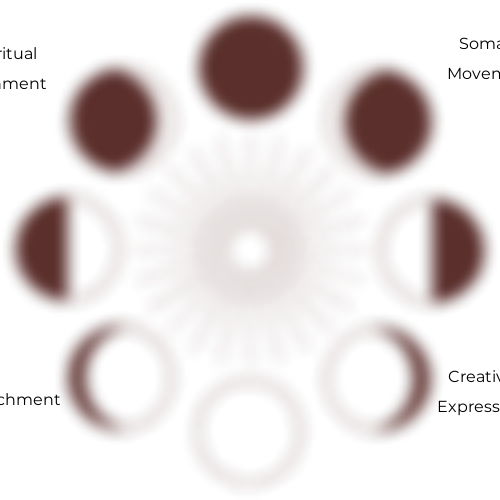What is the central motif radiating?
Please provide a detailed answer to the question.

According to the caption, the central motif radiates energy outward, implying a dynamic and expansive process of healing and growth.